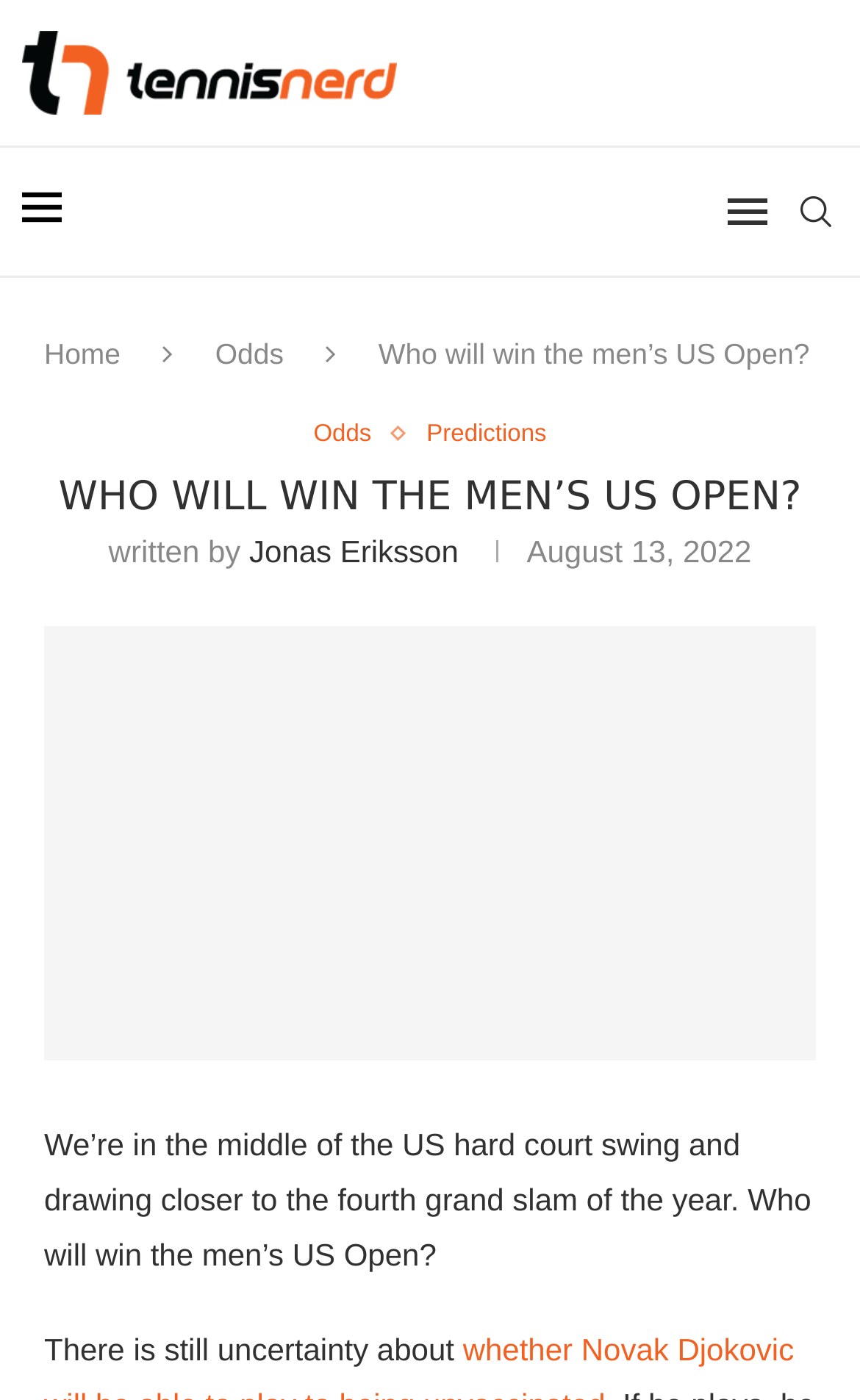Indicate the bounding box coordinates of the element that must be clicked to execute the instruction: "view odds". The coordinates should be given as four float numbers between 0 and 1, i.e., [left, top, right, bottom].

[0.25, 0.241, 0.33, 0.265]